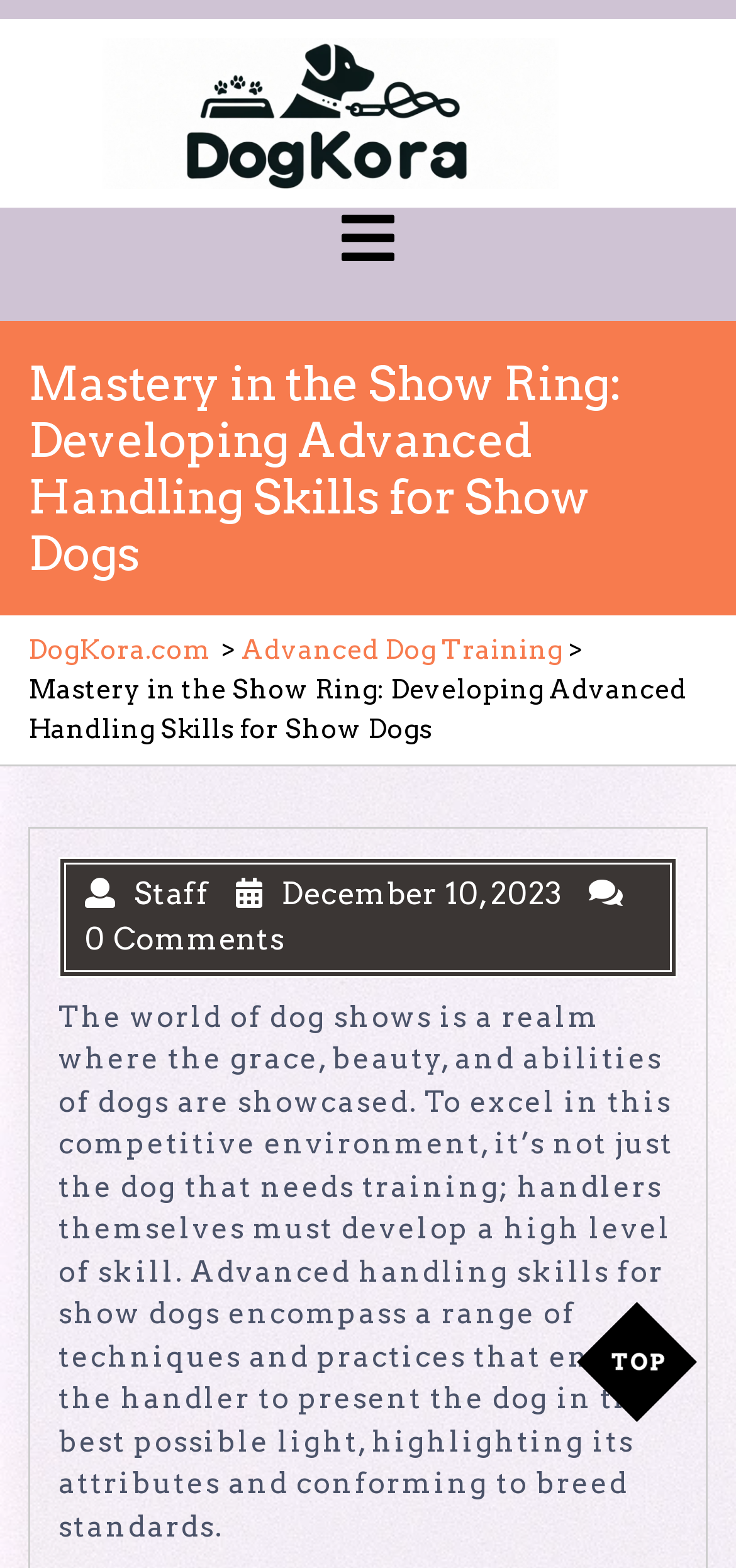What is the topic of the article?
Answer the question with a single word or phrase, referring to the image.

Advanced handling skills for show dogs